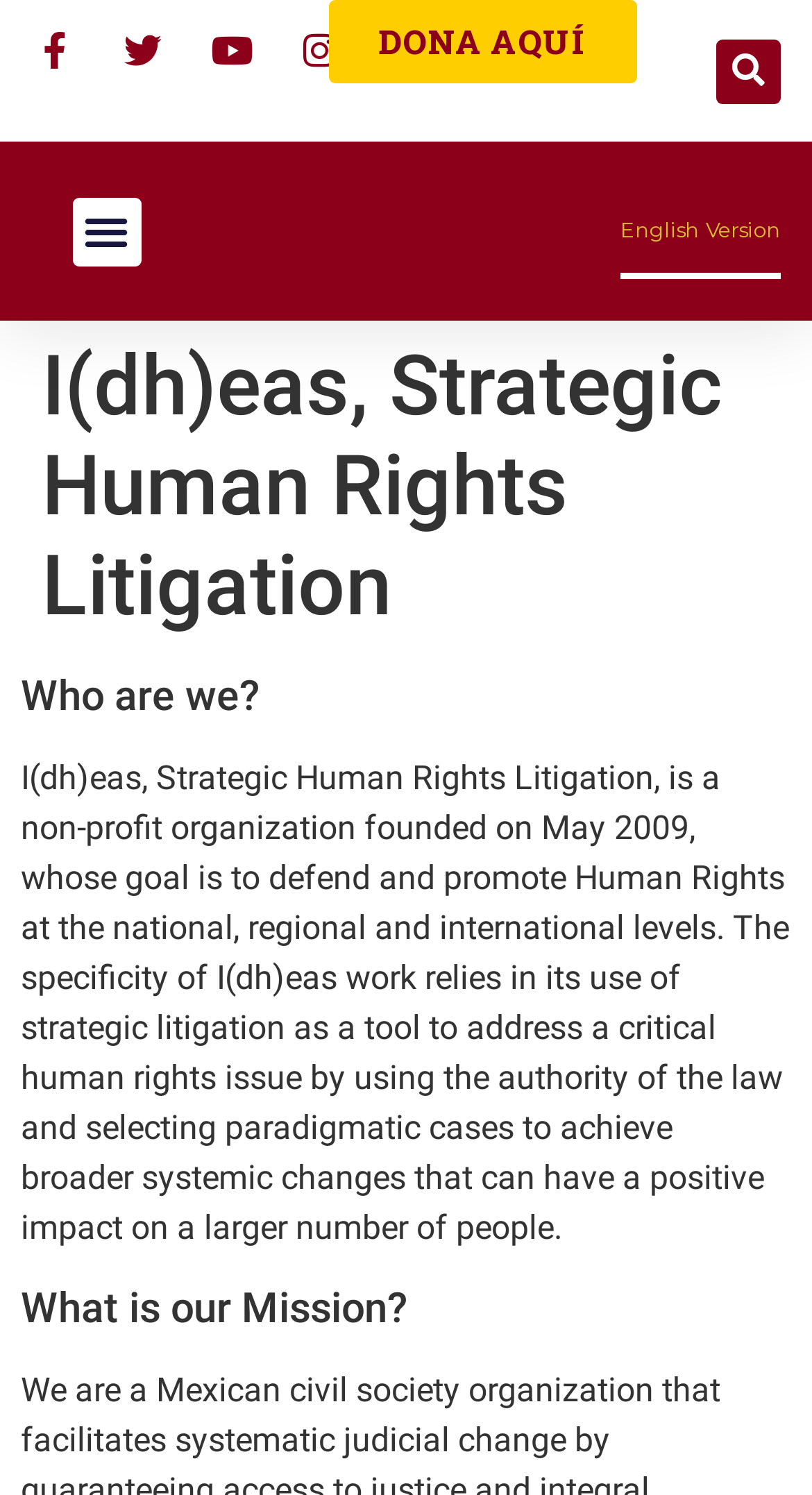Can you determine the main header of this webpage?

I(dh)eas, Strategic Human Rights Litigation